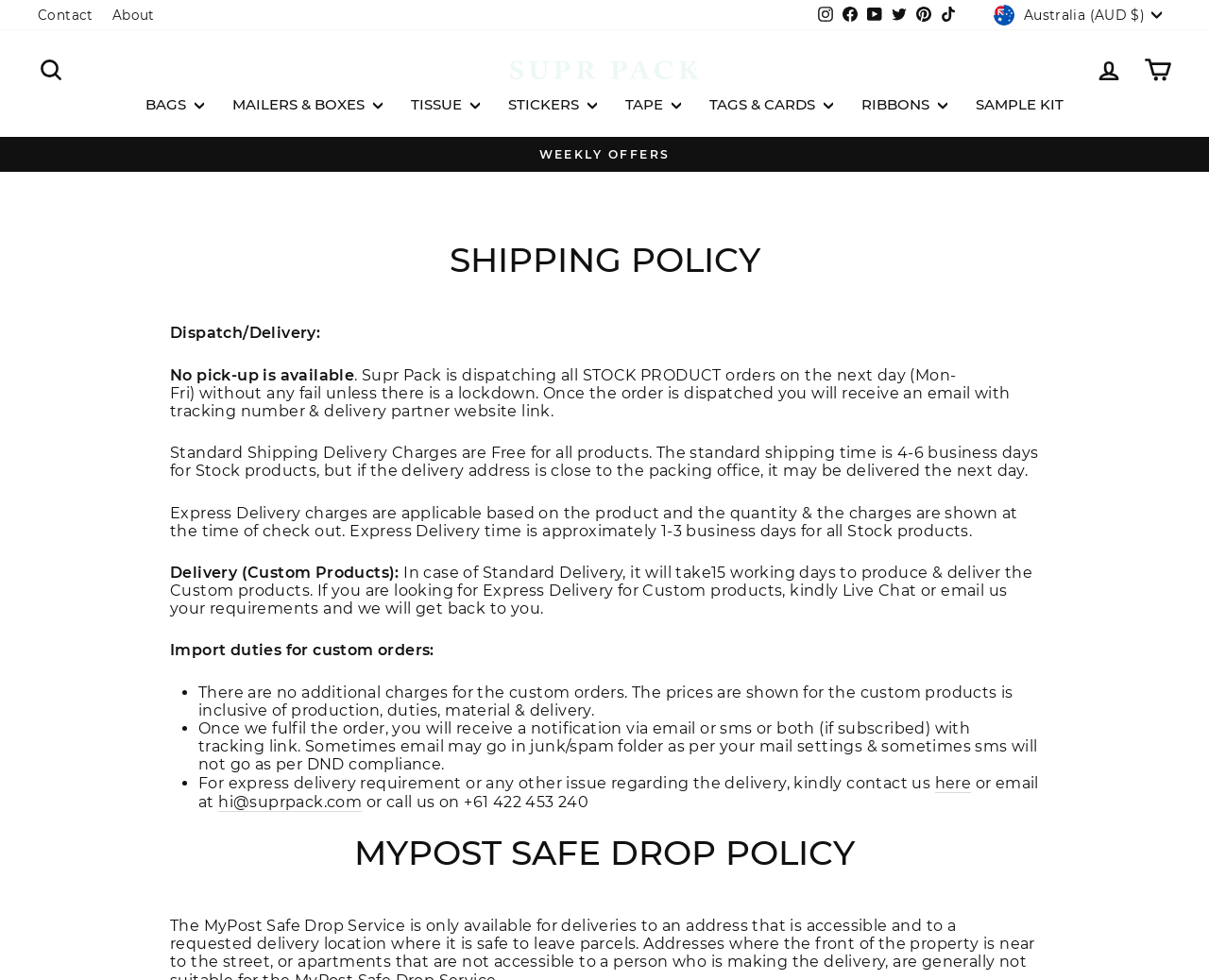How can I contact Supr Pack for express delivery requirements?
Answer the question with a detailed explanation, including all necessary information.

According to the webpage, I can contact Supr Pack for express delivery requirements by emailing them at hi@suprpack.com or calling them on +61 422 453 240.